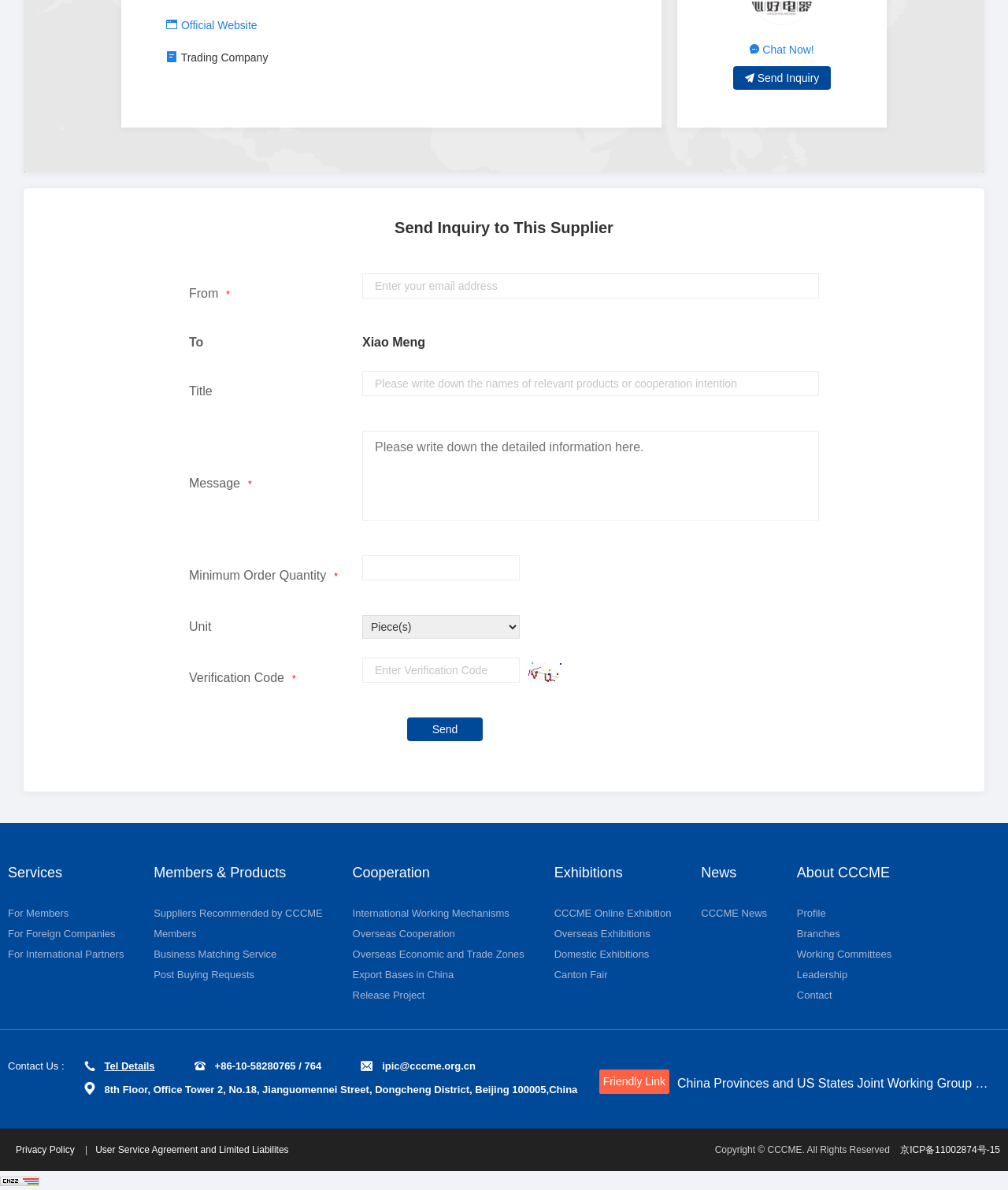Could you determine the bounding box coordinates of the clickable element to complete the instruction: "Click the 'Chat Now!' button"? Provide the coordinates as four float numbers between 0 and 1, i.e., [left, top, right, bottom].

[0.727, 0.037, 0.824, 0.046]